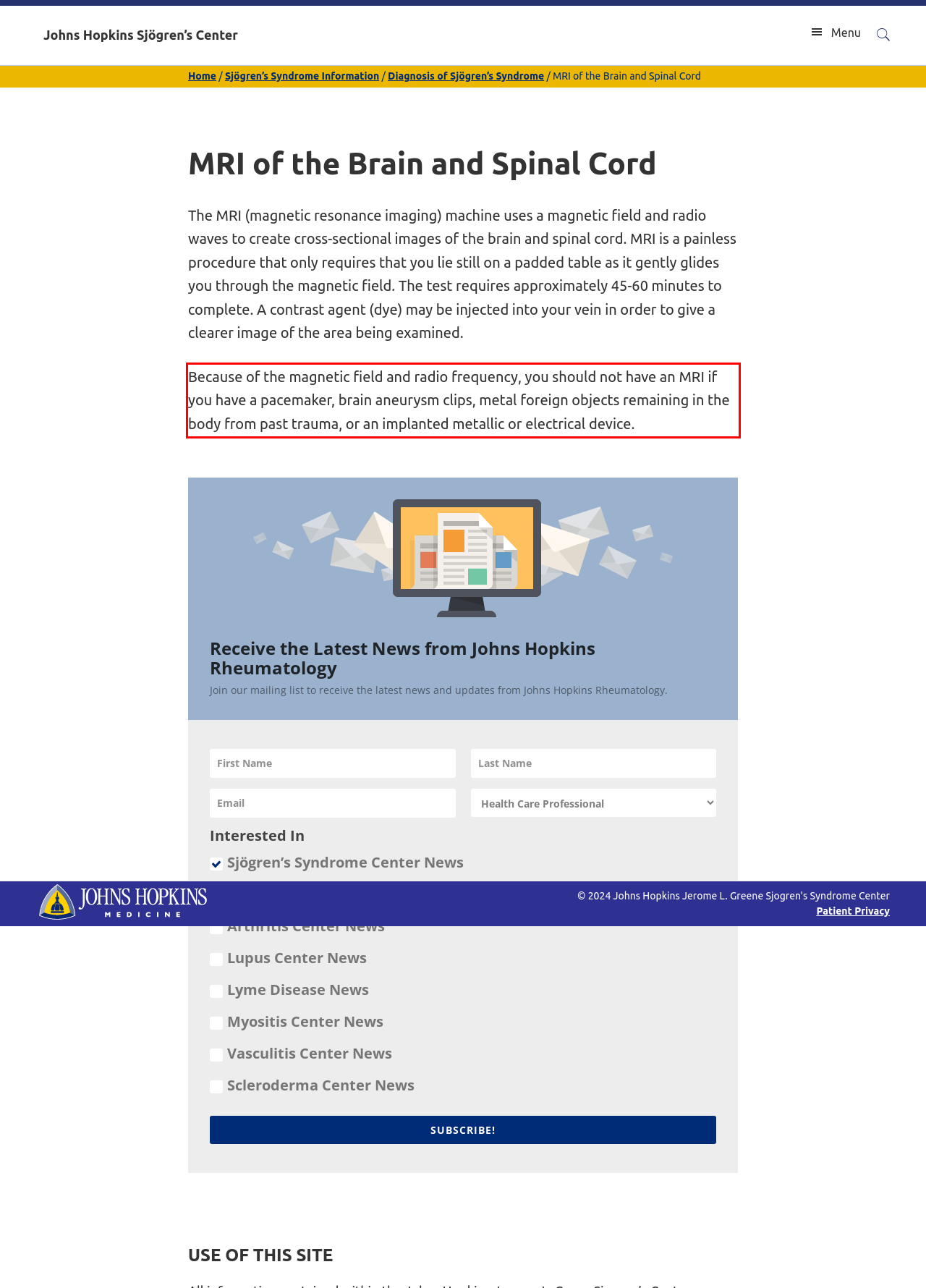Observe the screenshot of the webpage that includes a red rectangle bounding box. Conduct OCR on the content inside this red bounding box and generate the text.

Because of the magnetic field and radio frequency, you should not have an MRI if you have a pacemaker, brain aneurysm clips, metal foreign objects remaining in the body from past trauma, or an implanted metallic or electrical device.